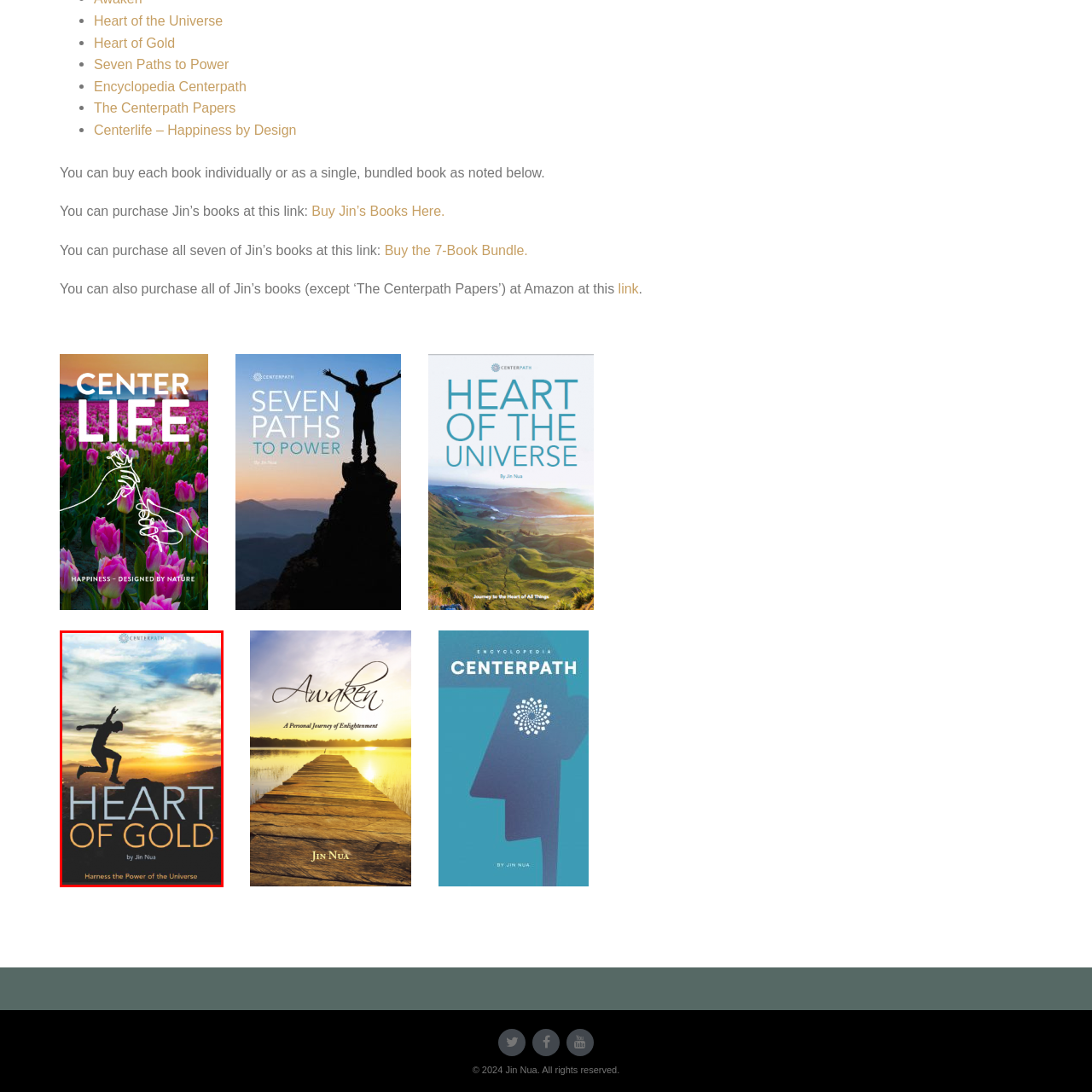Explain what is happening in the image inside the red outline in great detail.

The image is a book cover for "Heart of Gold" by Jin Nua, prominently featuring a silhouetted figure leaping toward a vibrant sunset. The title, "HEART OF GOLD," is displayed in bold, white letters against a contrasting dark background, capturing the viewer's attention. Below the title, the author's name, "by Jin Nua," is presented in a smaller font, emphasizing the author's contribution to the theme of empowerment and personal growth. The tagline, "Harness the Power of the Universe," suggests the book's focus on self-discovery and the pursuit of inner strength, inviting readers to explore its transformative concepts. The warm hues of the sunset create an inspiring and hopeful atmosphere, making it visually appealing as a representation of the key themes within the book.